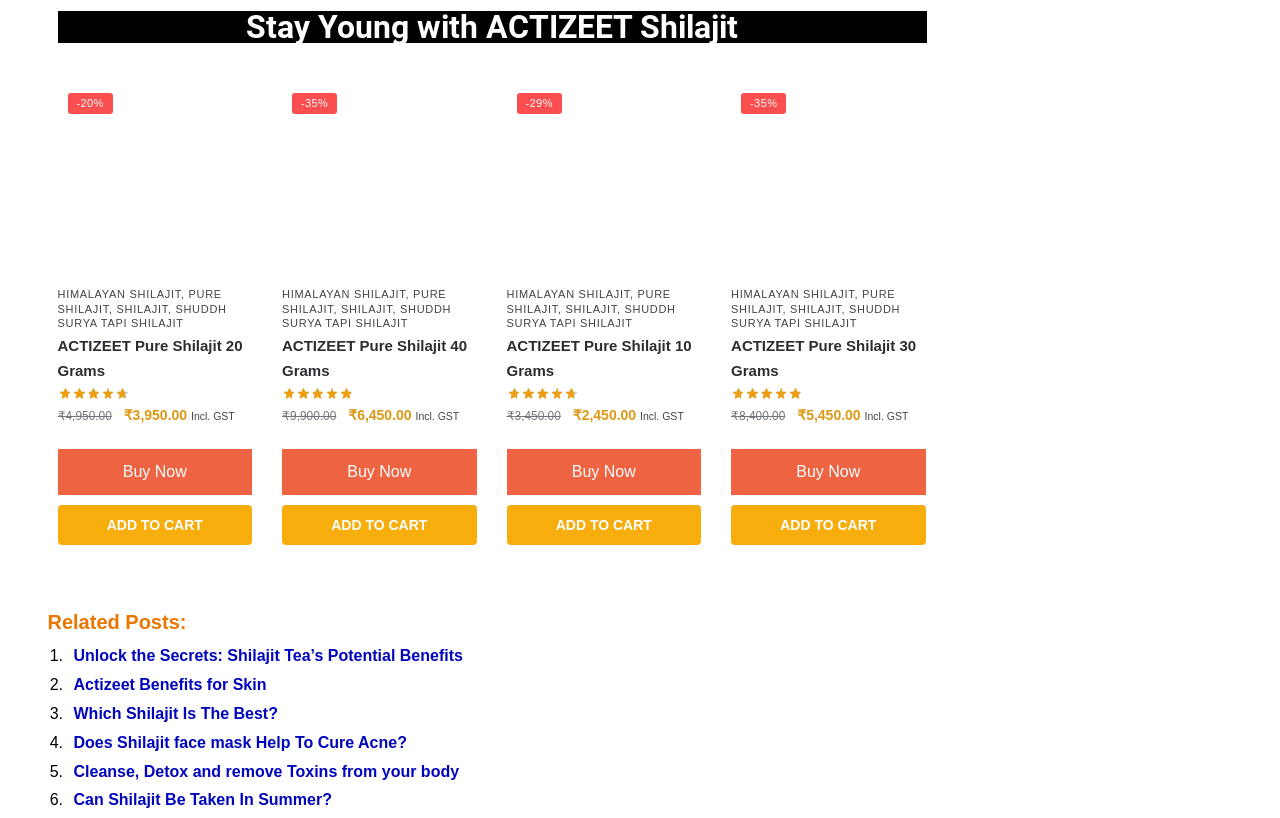Identify the bounding box coordinates for the region to click in order to carry out this instruction: "Click on the 'Unlock the Secrets: Shilajit Tea’s Potential Benefits' link". Provide the coordinates using four float numbers between 0 and 1, formatted as [left, top, right, bottom].

[0.057, 0.78, 0.362, 0.8]